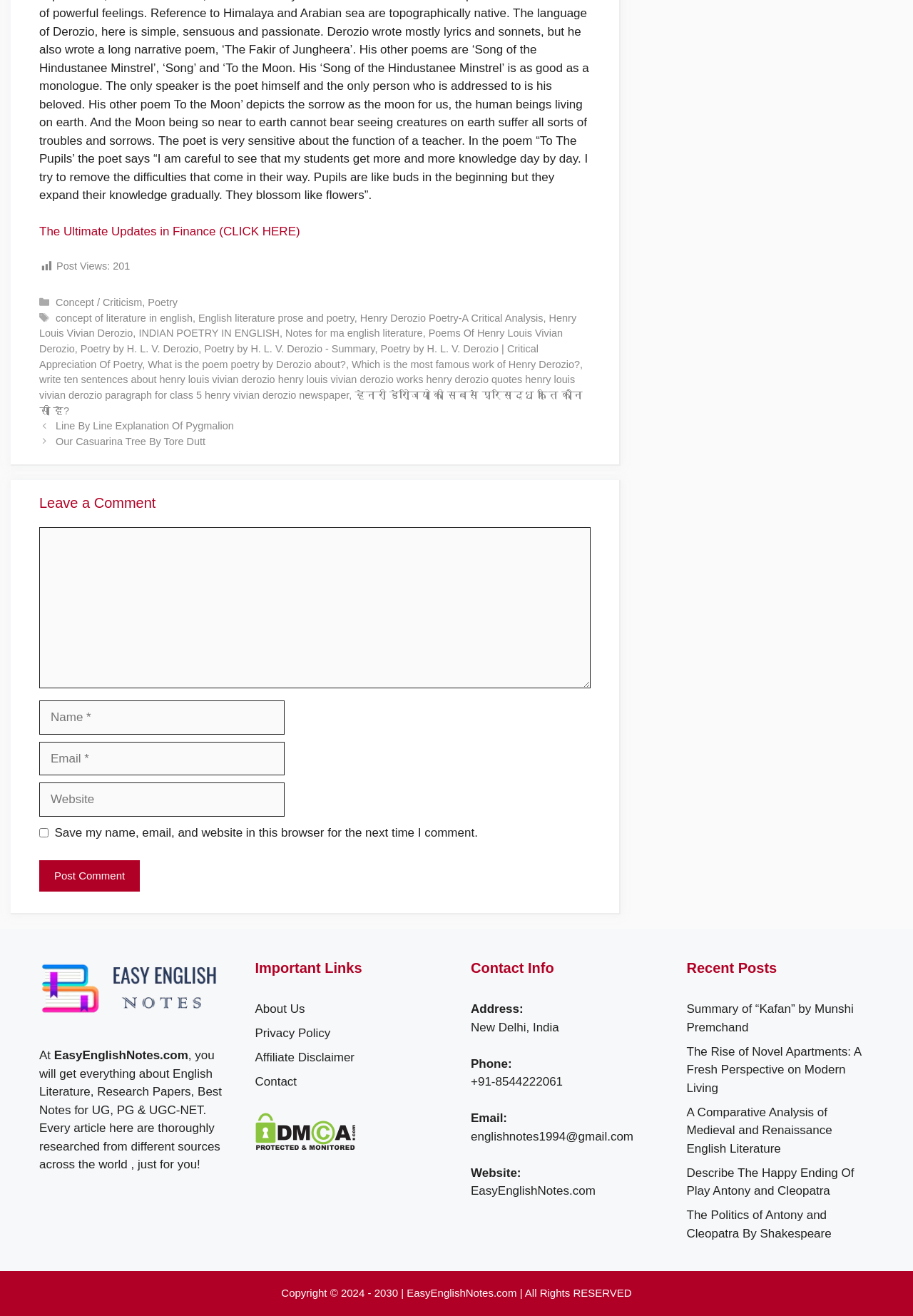Locate the bounding box coordinates of the UI element described by: "About Us". Provide the coordinates as four float numbers between 0 and 1, formatted as [left, top, right, bottom].

[0.279, 0.762, 0.334, 0.772]